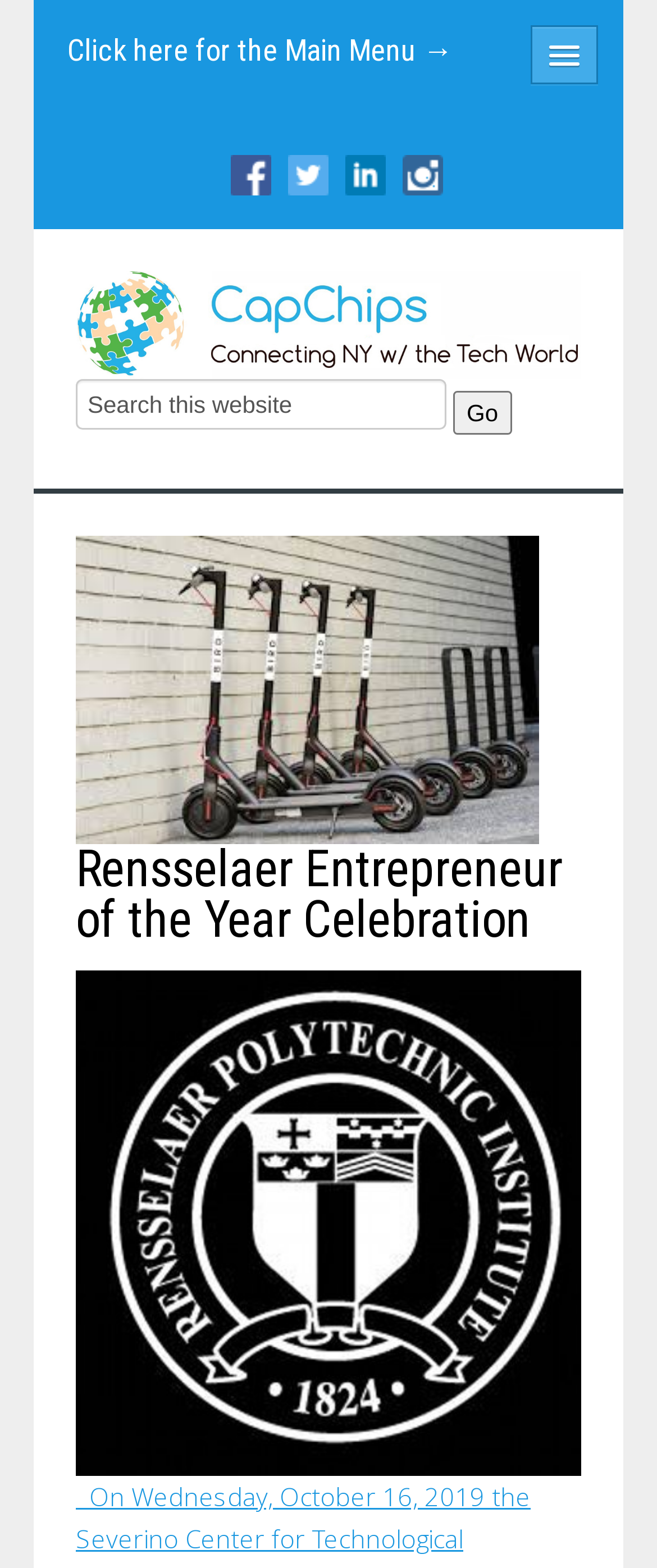Find the bounding box coordinates of the element to click in order to complete this instruction: "Follow us on Twitter". The bounding box coordinates must be four float numbers between 0 and 1, denoted as [left, top, right, bottom].

[0.438, 0.099, 0.5, 0.12]